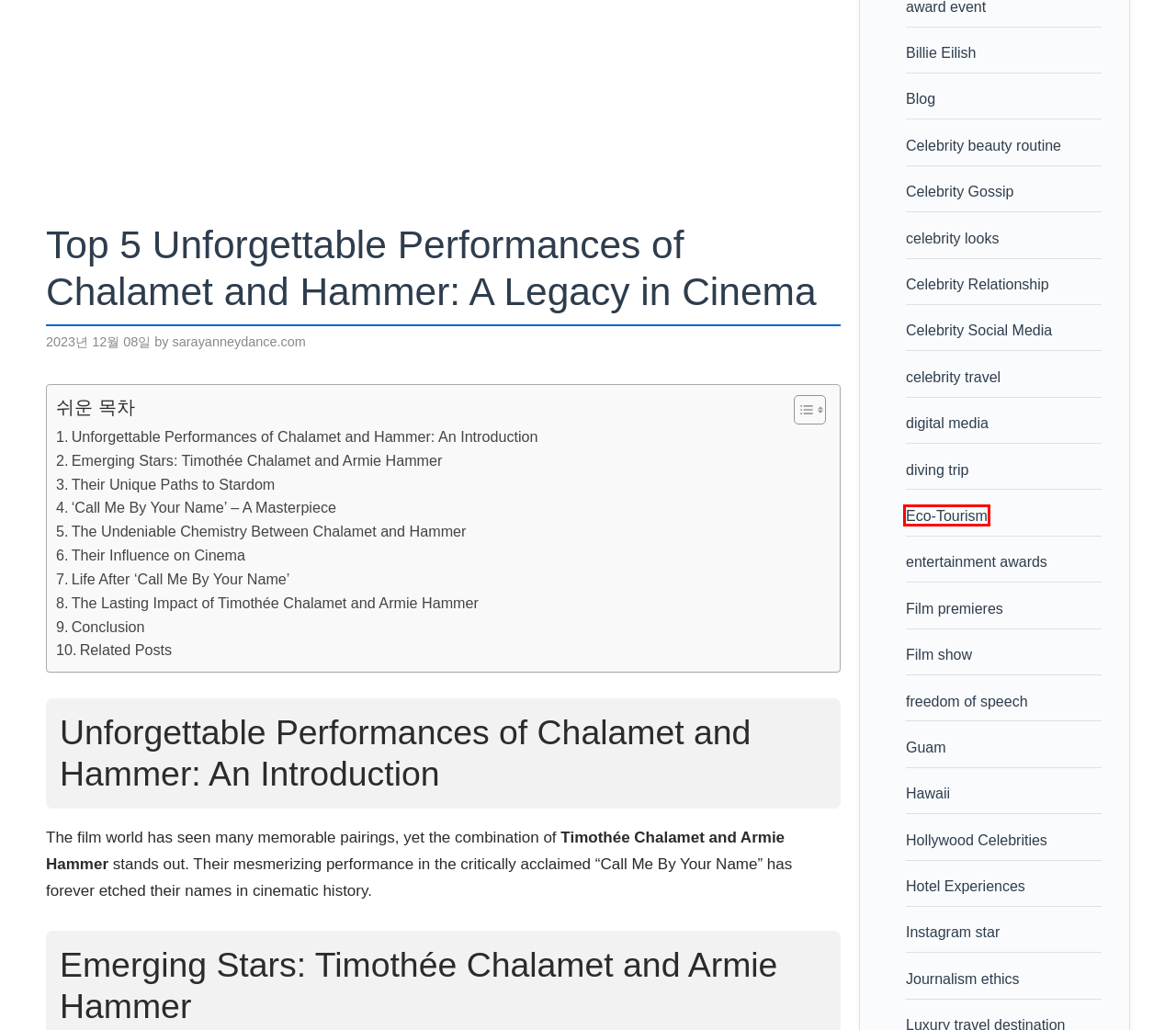Given a webpage screenshot featuring a red rectangle around a UI element, please determine the best description for the new webpage that appears after the element within the bounding box is clicked. The options are:
A. Celebrity Relationship - A-List Celeb Escapes
B. freedom of speech - A-List Celeb Escapes
C. Eco-Tourism - A-List Celeb Escapes
D. sarayanneydance.com - A-List Celeb Escapes
E. Billie Eilish - A-List Celeb Escapes
F. digital media - A-List Celeb Escapes
G. diving trip - A-List Celeb Escapes
H. Hotel Experiences - A-List Celeb Escapes

C